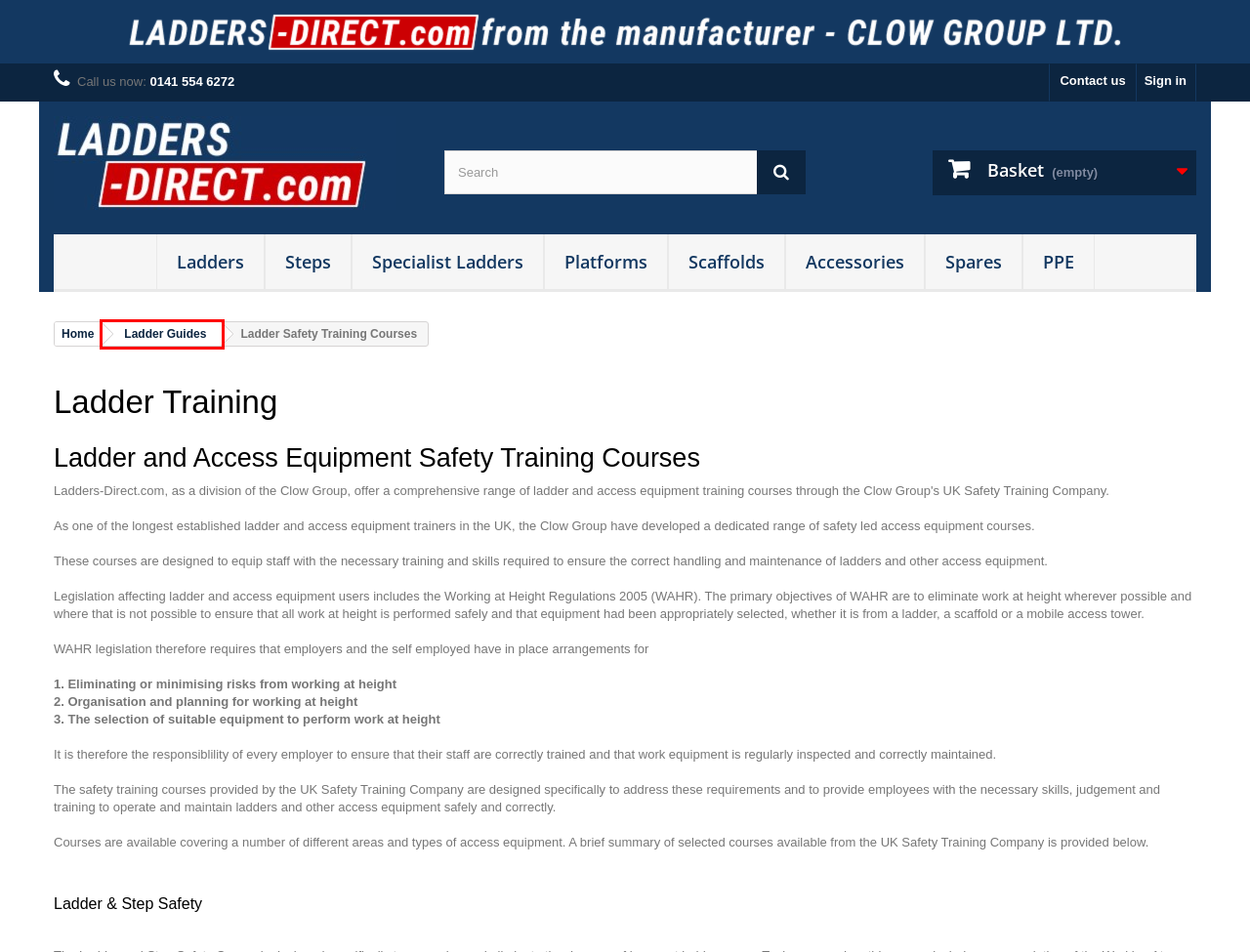You are given a screenshot depicting a webpage with a red bounding box around a UI element. Select the description that best corresponds to the new webpage after clicking the selected element. Here are the choices:
A. Ladder Guides - Ladders-Direct.com
B. Ladders-Direct.com from the Clow Group Ltd., ladder manufacturer and supplier - Ladders-Direct.com
C. Buy Clow Ladders online for delivery or collection throughout the UK. - Ladders-Direct.com
D. Swingback Step Ladders and Platform Step Ladders - Ladders-Direct.com
E. Accessories - Anti-slip, protection, inspection and Waku accessories. - Ladders-Direct.com
F. Checkout - Ladders-Direct.com
G. Contact us - Ladders-Direct.com
H. Buy Mobile Folscaf and Scaffold Towers - Ladders-Direct.com

A